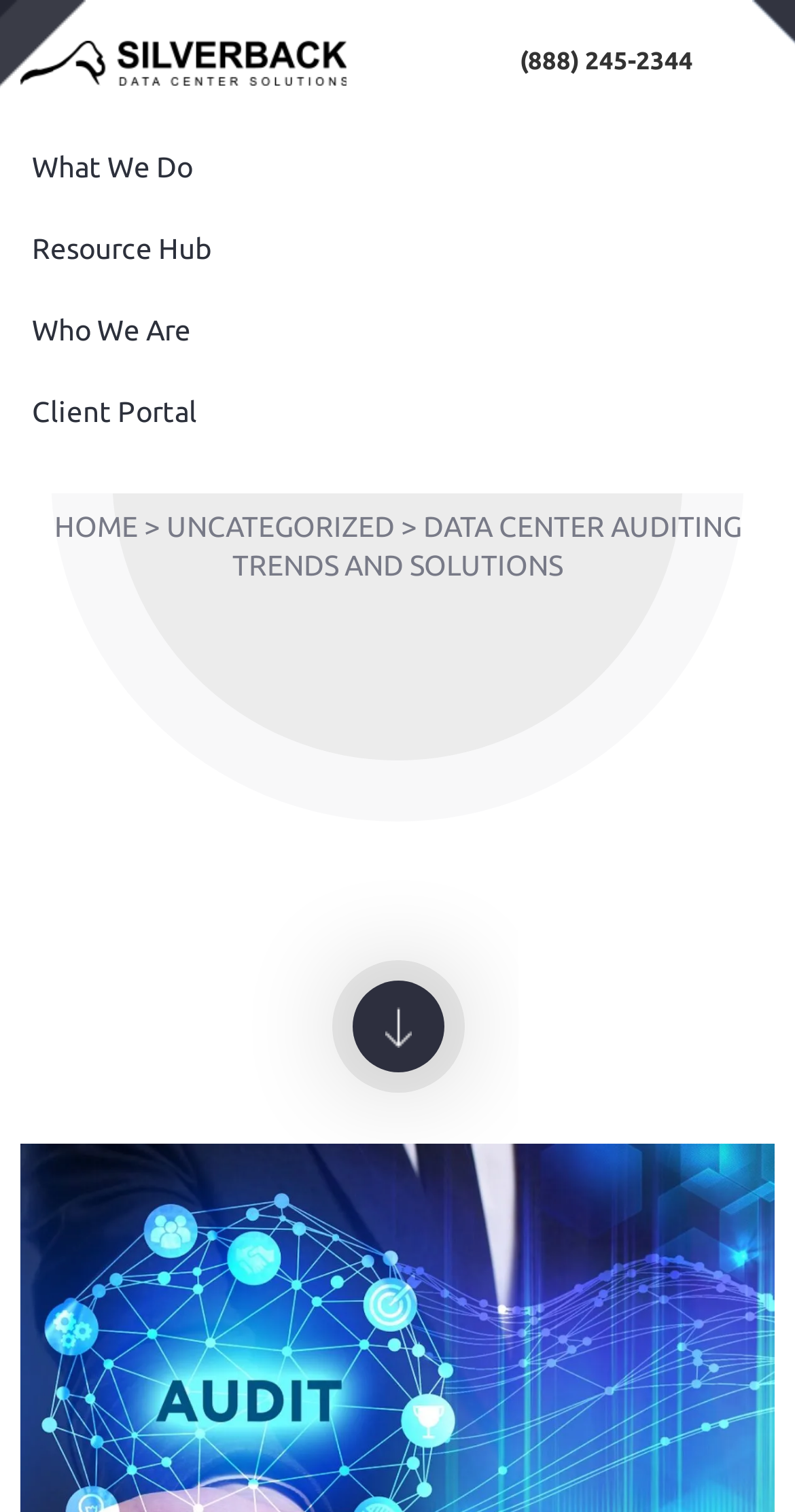Can you pinpoint the bounding box coordinates for the clickable element required for this instruction: "Contact Rosario Percannella for queries"? The coordinates should be four float numbers between 0 and 1, i.e., [left, top, right, bottom].

None